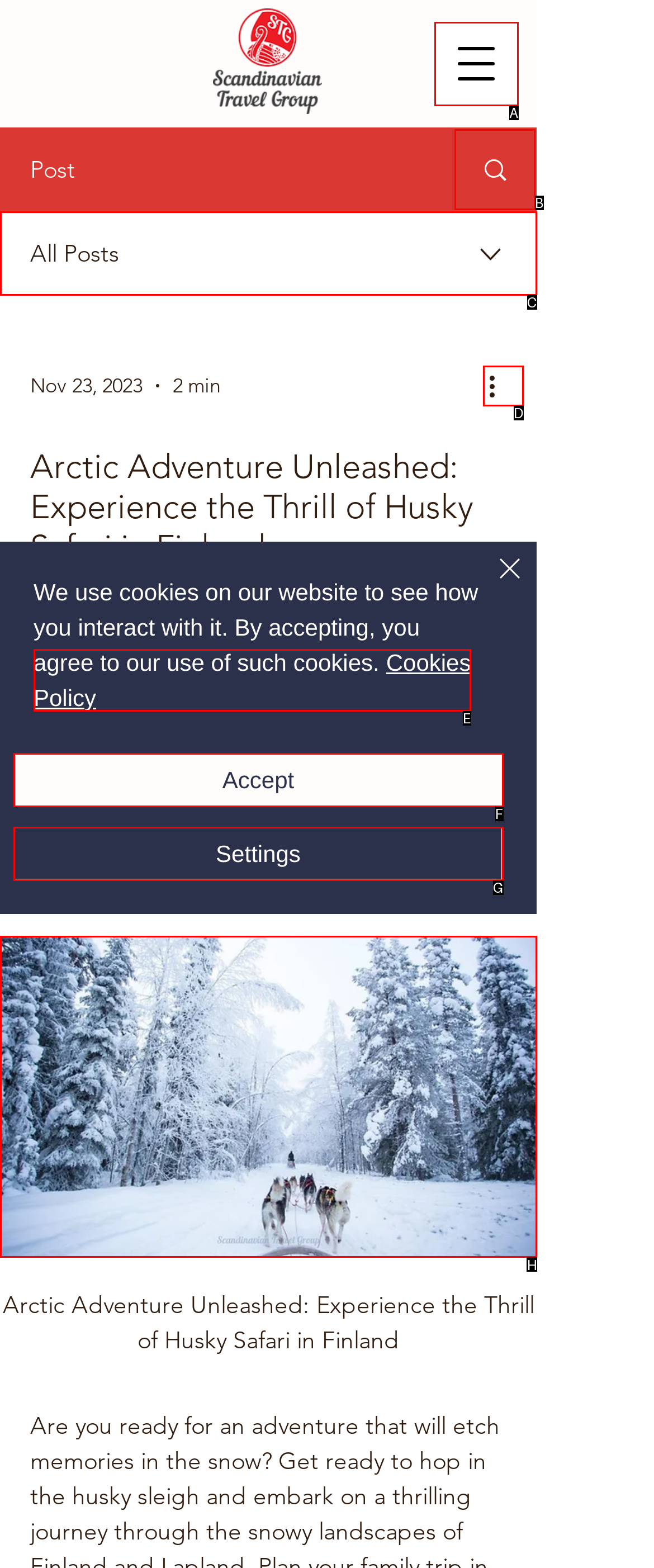Which option should I select to accomplish the task: View Privacy Policy? Respond with the corresponding letter from the given choices.

None